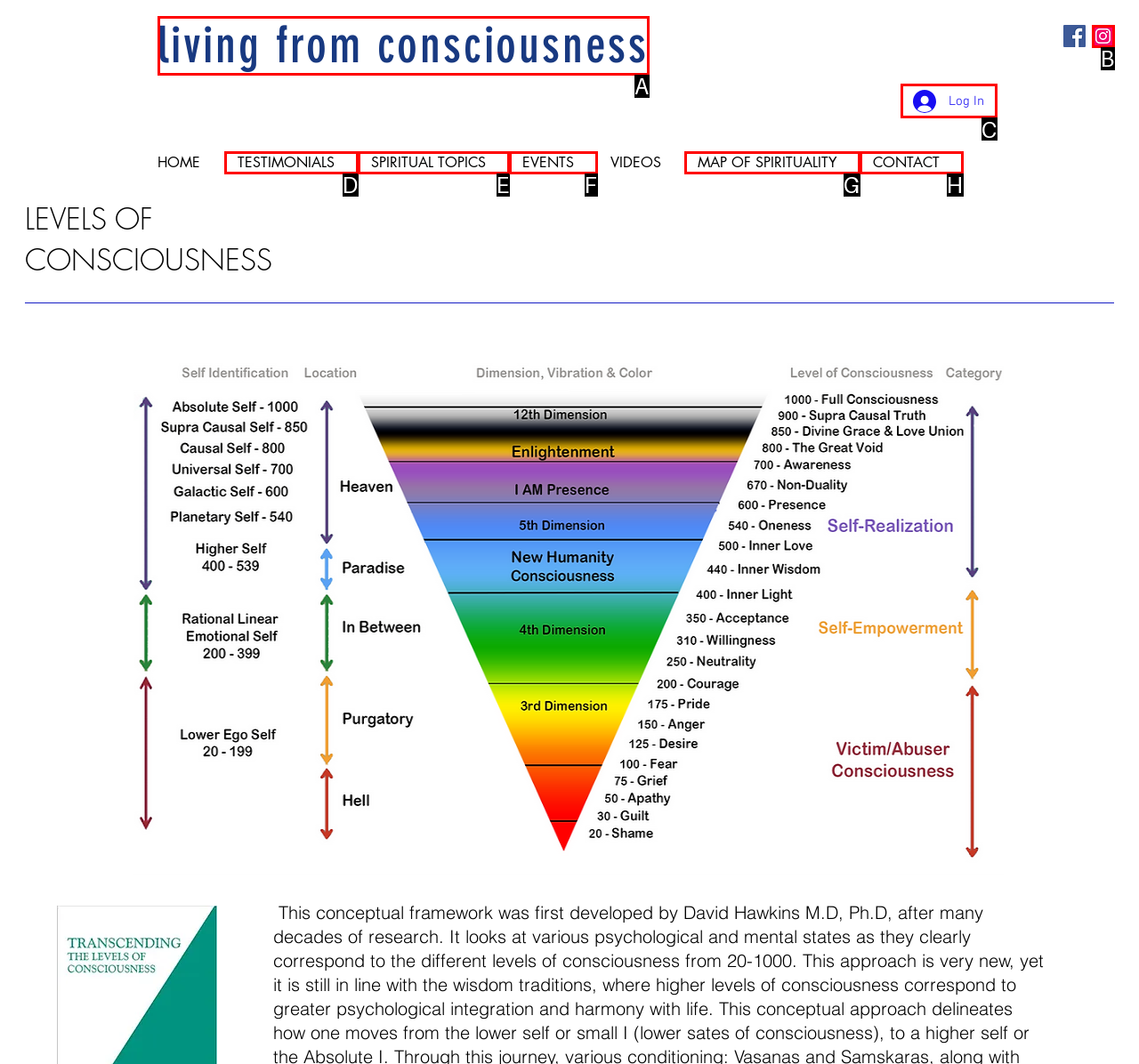Tell me which letter corresponds to the UI element that will allow you to click on the log in button. Answer with the letter directly.

C